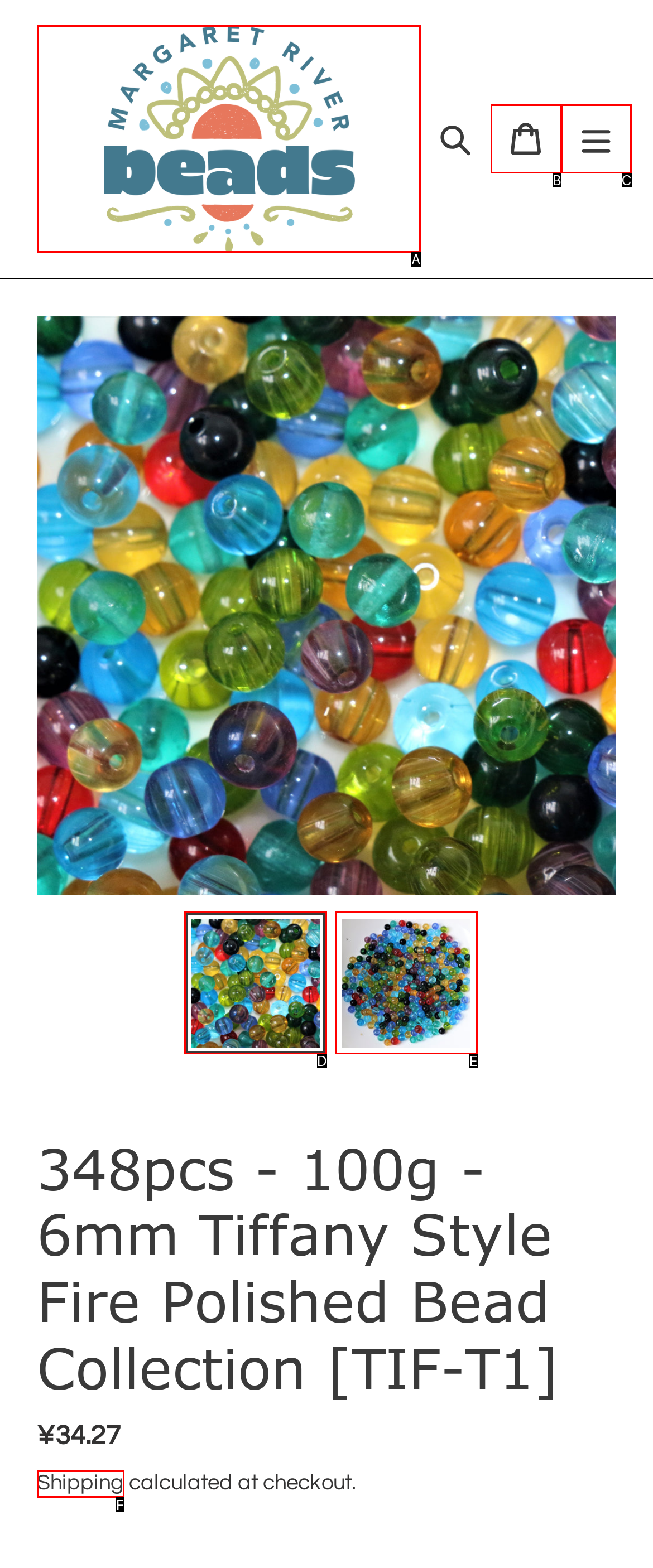Tell me the letter of the HTML element that best matches the description: parent_node: Search aria-label="Menu" from the provided options.

C